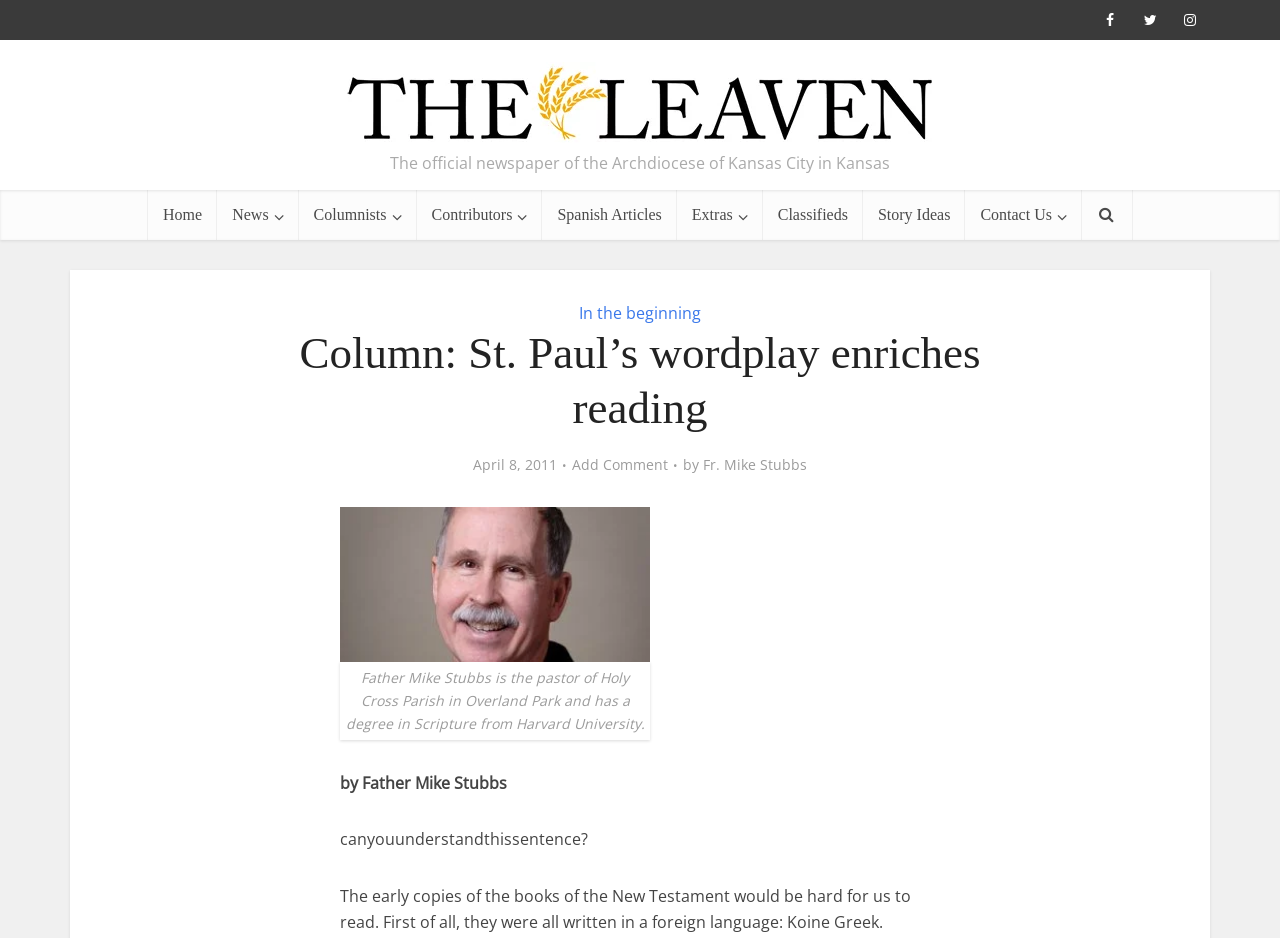Please identify the bounding box coordinates for the region that you need to click to follow this instruction: "View the Columnists page".

[0.233, 0.203, 0.325, 0.256]